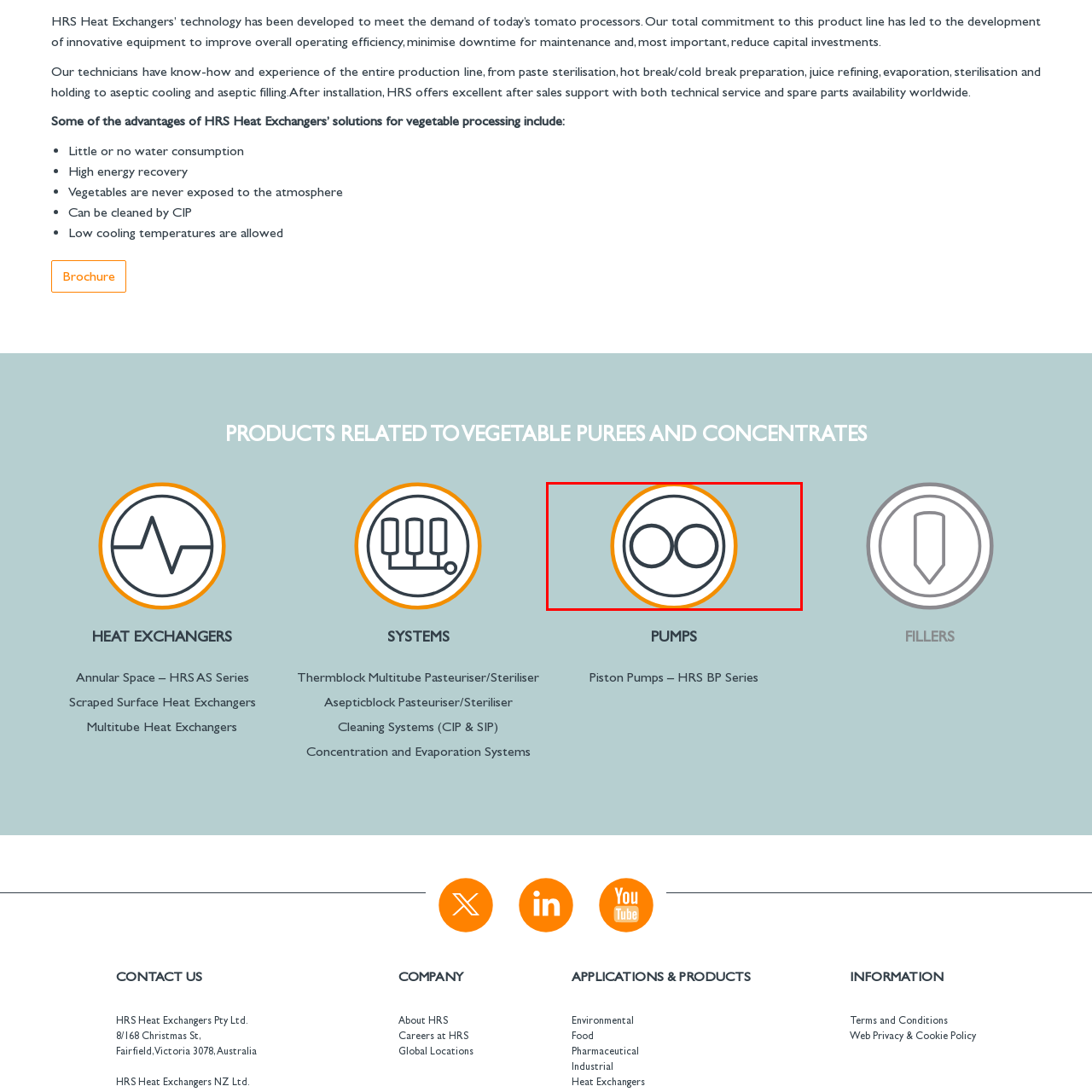Deliver a detailed account of the image that lies within the red box.

The image features a stylized representation of a dual-circle design, consisting of two inner circles outlined in a dark color, which are set within a broader, vibrant orange ring. This circular motif is positioned against a soft blue background, creating a clean and modern aesthetic. The simplicity of the design suggests its potential use as a logo or icon, possibly representing a brand or product related to technology or equipment. The surrounding colors and shapes convey a sense of innovation and efficiency, which aligns with the context of advanced solutions in the processing industry, such as those provided by HRS Heat Exchangers. This visual element complements the textual content, emphasizing the company's commitment to developing innovative technologies for sectors like food processing.